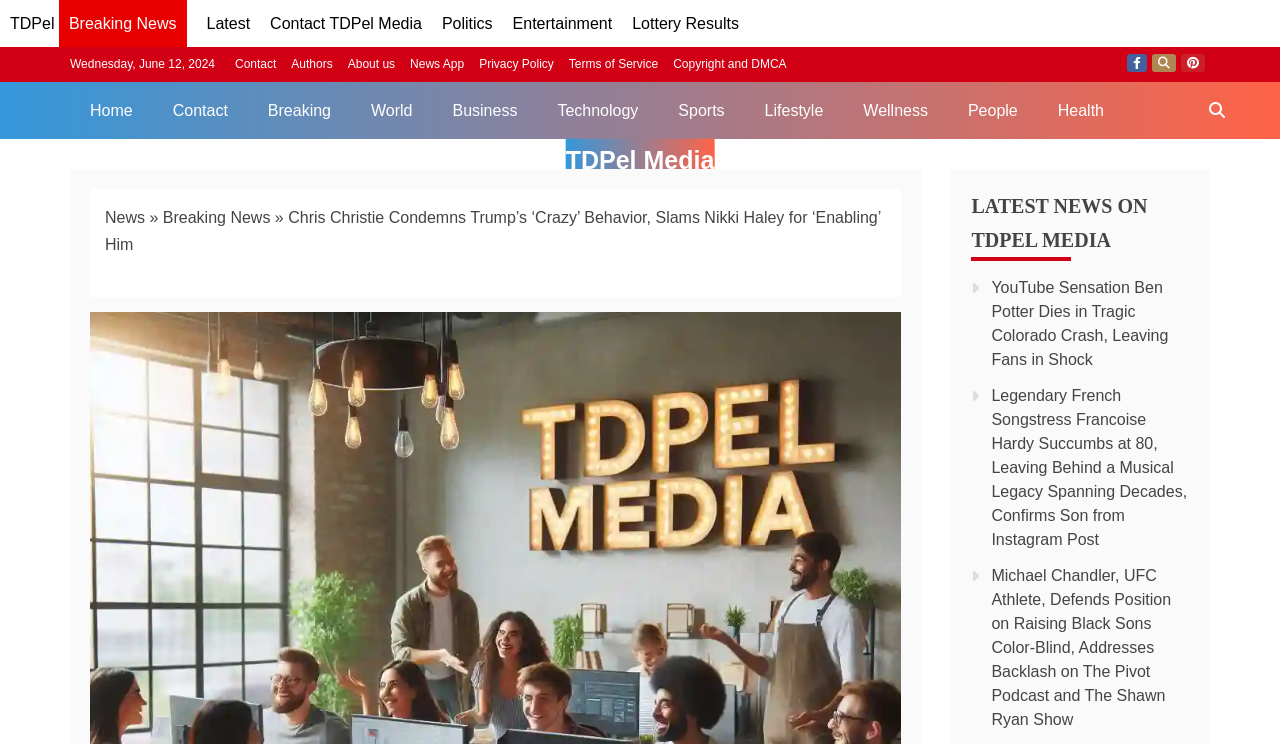How many news articles are listed under the 'LATEST NEWS ON TDPEL MEDIA' heading?
Refer to the image and provide a one-word or short phrase answer.

3